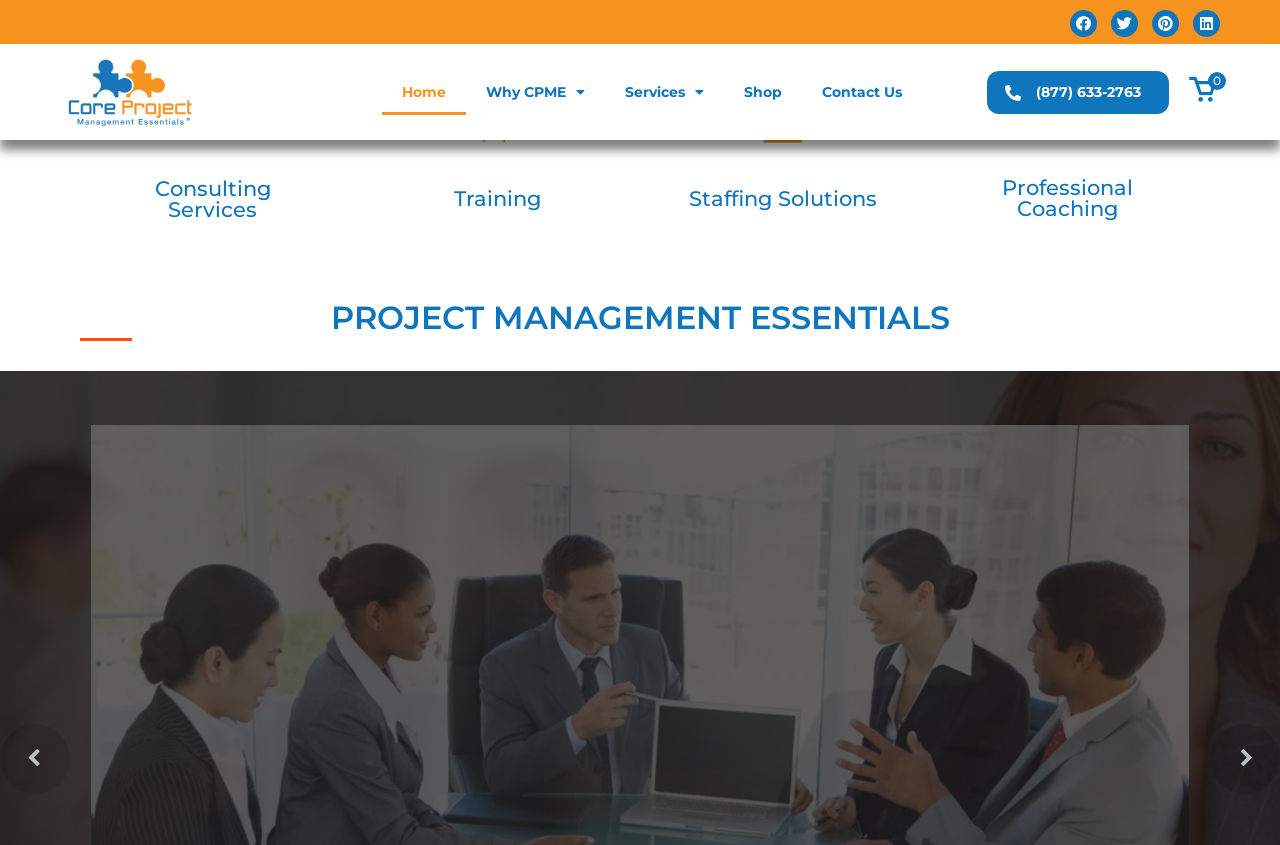Please determine the bounding box coordinates, formatted as (top-left x, top-left y, bottom-right x, bottom-right y), with all values as floating point numbers between 0 and 1. Identify the bounding box of the region described as: Services

[0.473, 0.082, 0.566, 0.136]